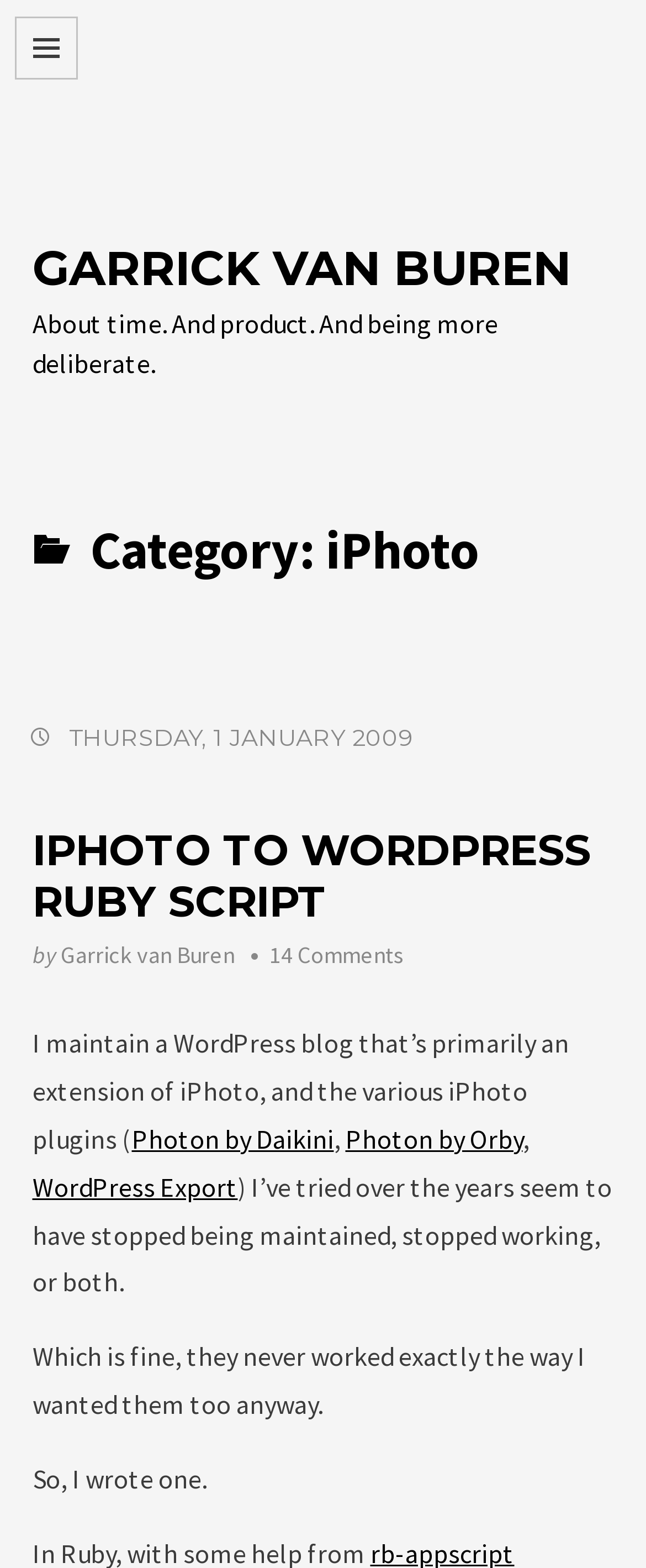Please find the bounding box for the UI element described by: "Menu".

[0.023, 0.011, 0.121, 0.051]